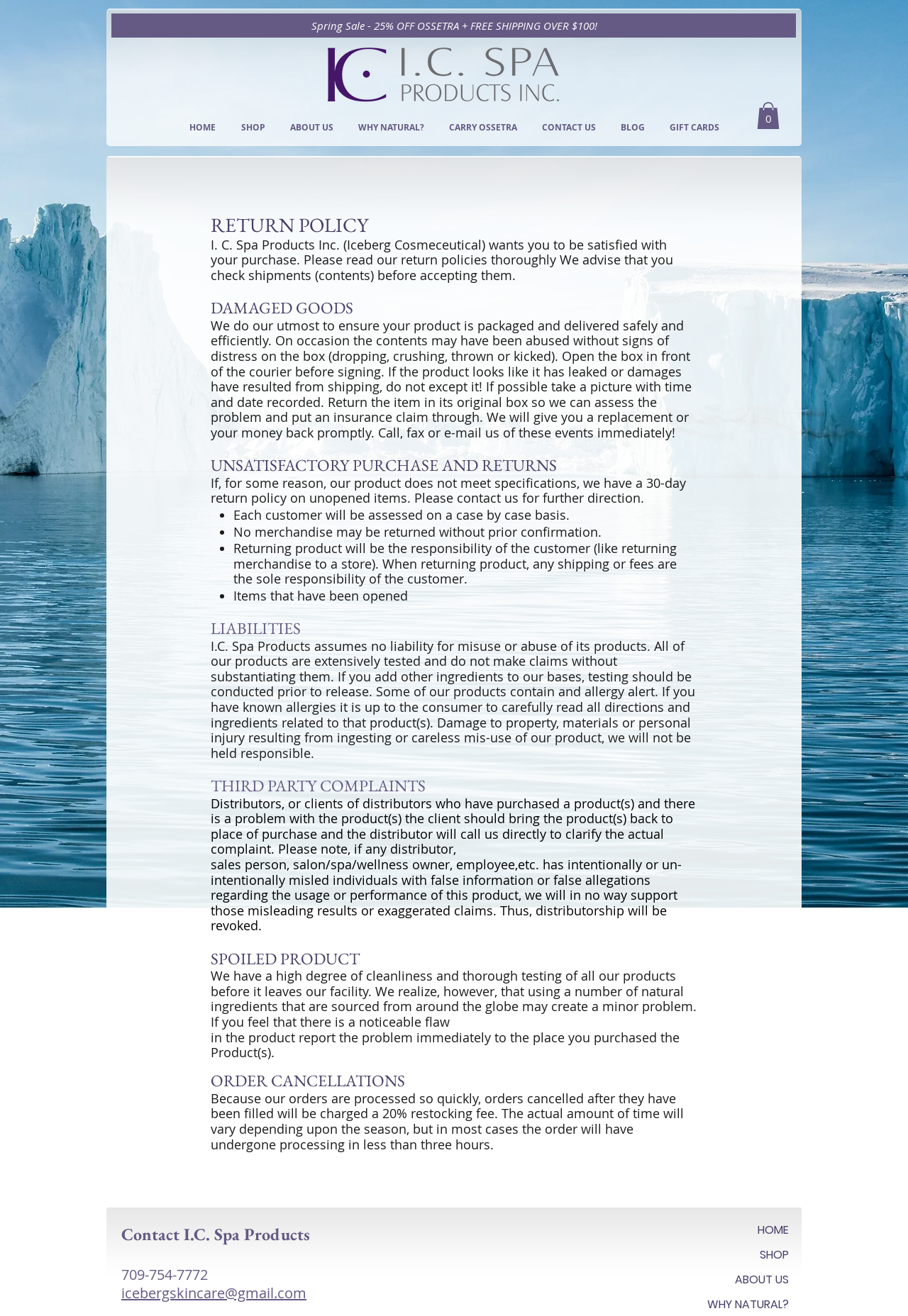Using the information from the screenshot, answer the following question thoroughly:
What is the percentage of restocking fee for cancelled orders?

The percentage of restocking fee is mentioned in the static text 'Because our orders are processed so quickly, orders cancelled after they have been filled will be charged a 20% restocking fee.' which is located under the 'ORDER CANCELLATIONS' heading.